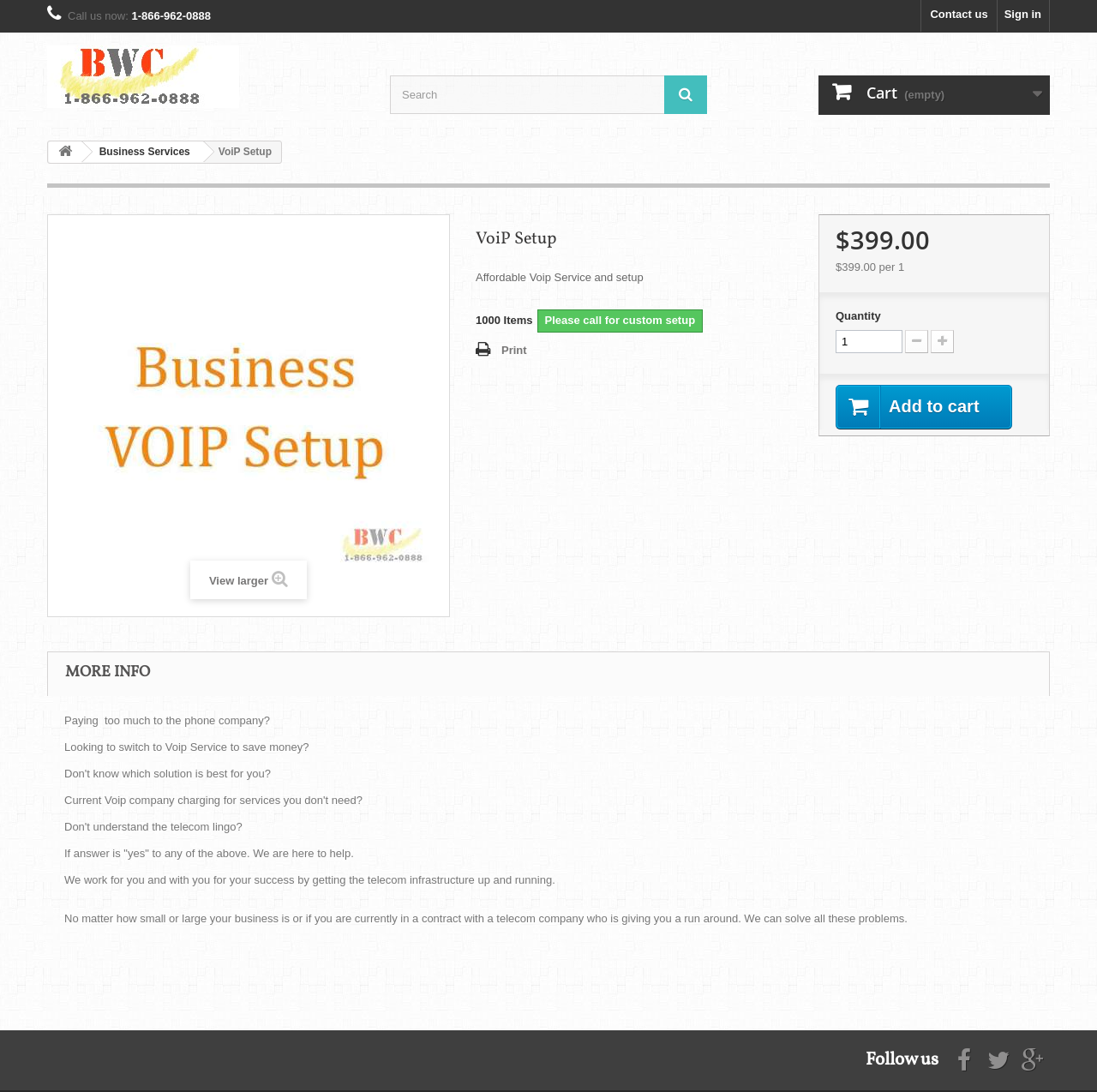Provide a thorough summary of the webpage.

This webpage appears to be a VoIP service provider's website. At the top right corner, there are links to "Sign in" and "Contact us". Below these links, there is a call to action "Call us now" with a phone number "1-866-962-0888". 

On the top left, there is a logo "Firenet Solution" with an image, and a link to the company's name. Next to the logo, there is a search bar with a magnifying glass icon and a cart icon with a notification that it is empty.

Below the search bar, there are several links to different sections of the website, including "Business Services". 

The main content of the webpage is focused on VoIP setup, with a heading "VoIP Setup" and an image related to VoIP setup. There is a description of the service, stating that it is an affordable VoIP service and setup. The price of the service is listed as $399.00, with options to select the quantity and add it to the cart.

Further down the page, there is a section with the heading "MORE INFO", which appears to be a sales pitch, asking questions about paying too much to the phone company and looking to switch to VoIP service to save money. The text explains that the company is there to help and can solve problems related to telecom infrastructure.

At the bottom of the page, there are social media links and a heading "Follow us".